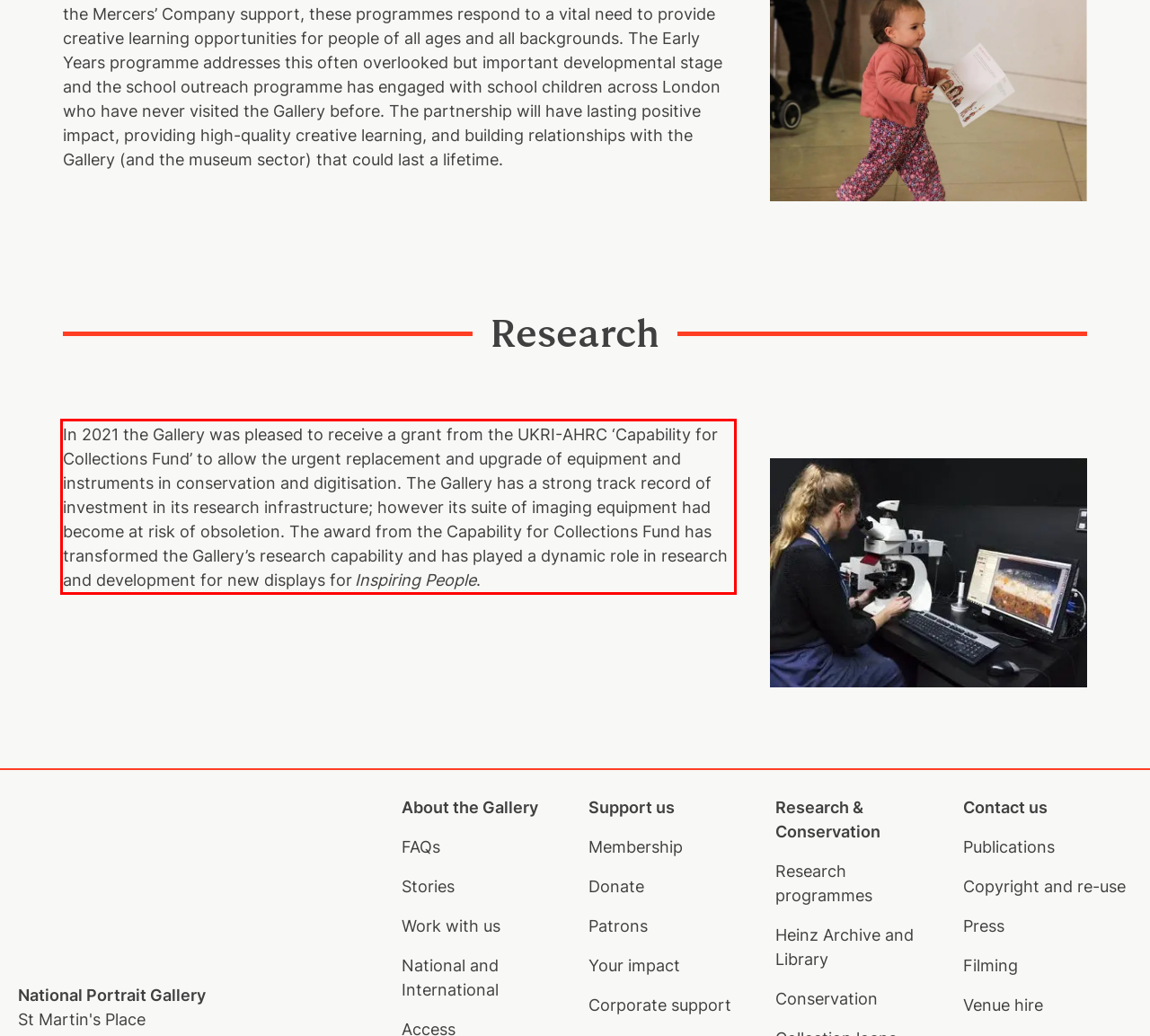Please perform OCR on the UI element surrounded by the red bounding box in the given webpage screenshot and extract its text content.

In 2021 the Gallery was pleased to receive a grant from the UKRI-AHRC ‘Capability for Collections Fund’ to allow the urgent replacement and upgrade of equipment and instruments in conservation and digitisation. The Gallery has a strong track record of investment in its research infrastructure; however its suite of imaging equipment had become at risk of obsoletion. The award from the Capability for Collections Fund has transformed the Gallery’s research capability and has played a dynamic role in research and development for new displays for Inspiring People.